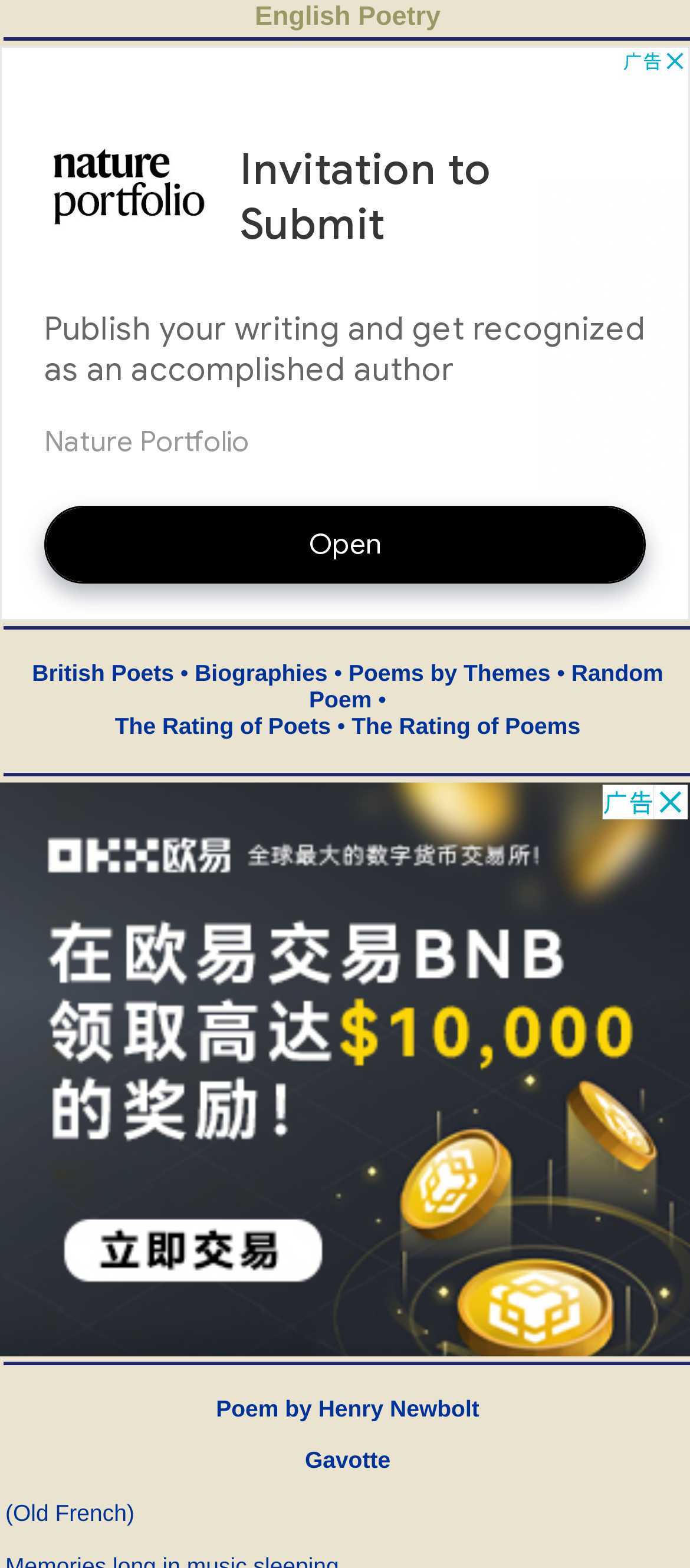Refer to the image and offer a detailed explanation in response to the question: What is the symbol between links?

I observed that there are two instances of a symbol between links, which is a bullet point '•', separating 'Biographies' and 'Poems by Themes', and 'The Rating of Poets' and 'The Rating of Poems'.